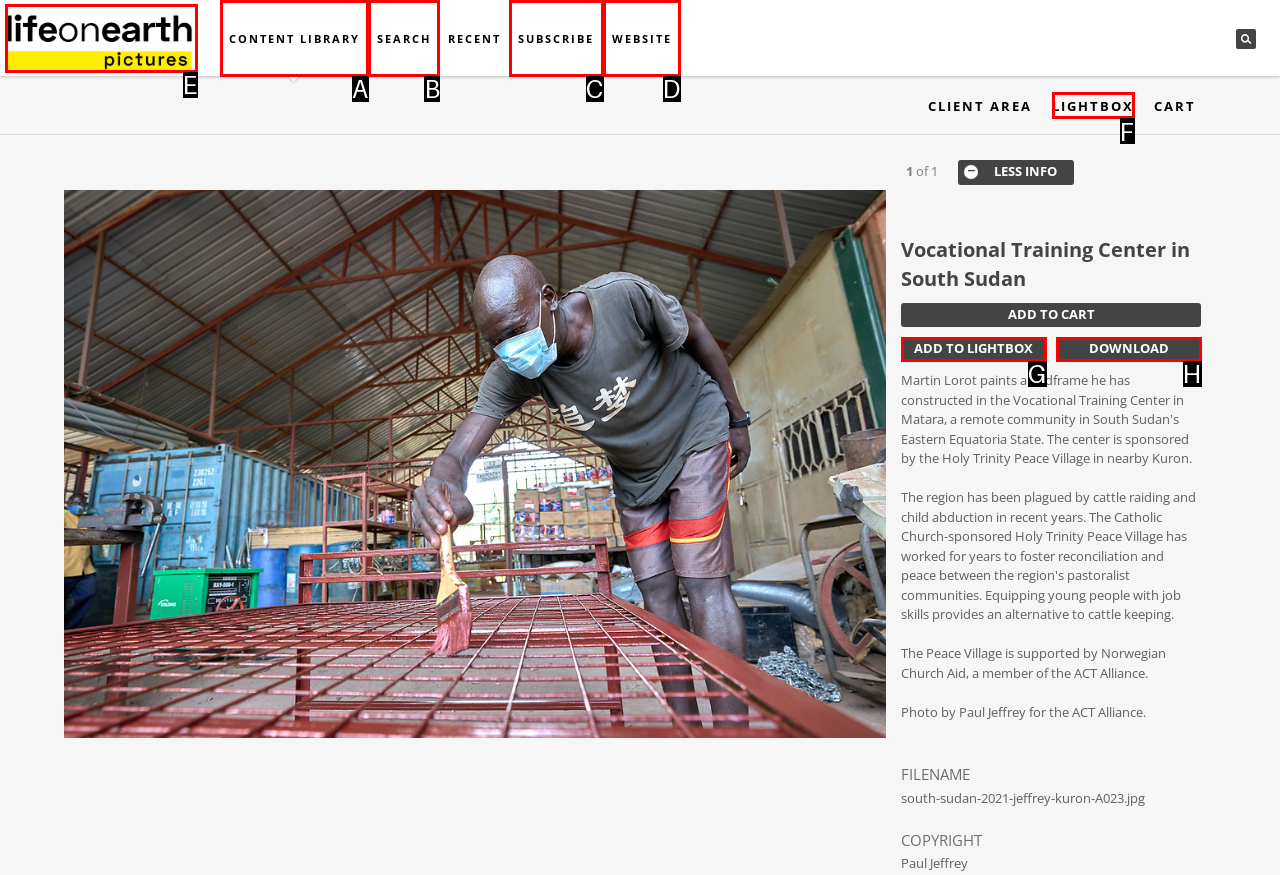Given the description: Download, identify the HTML element that corresponds to it. Respond with the letter of the correct option.

H